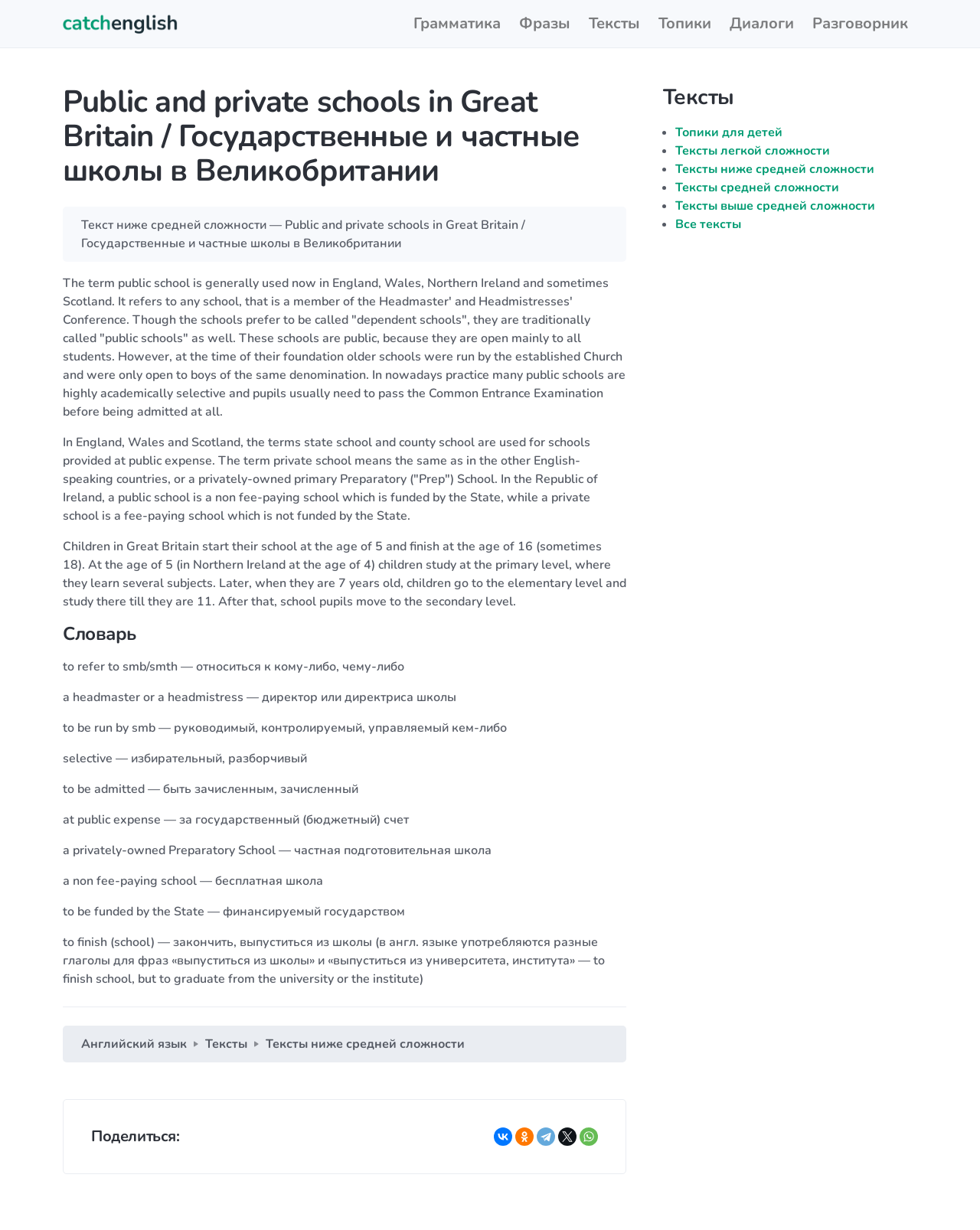Provide the bounding box coordinates for the UI element that is described by this text: "Топики". The coordinates should be in the form of four float numbers between 0 and 1: [left, top, right, bottom].

[0.662, 0.005, 0.735, 0.034]